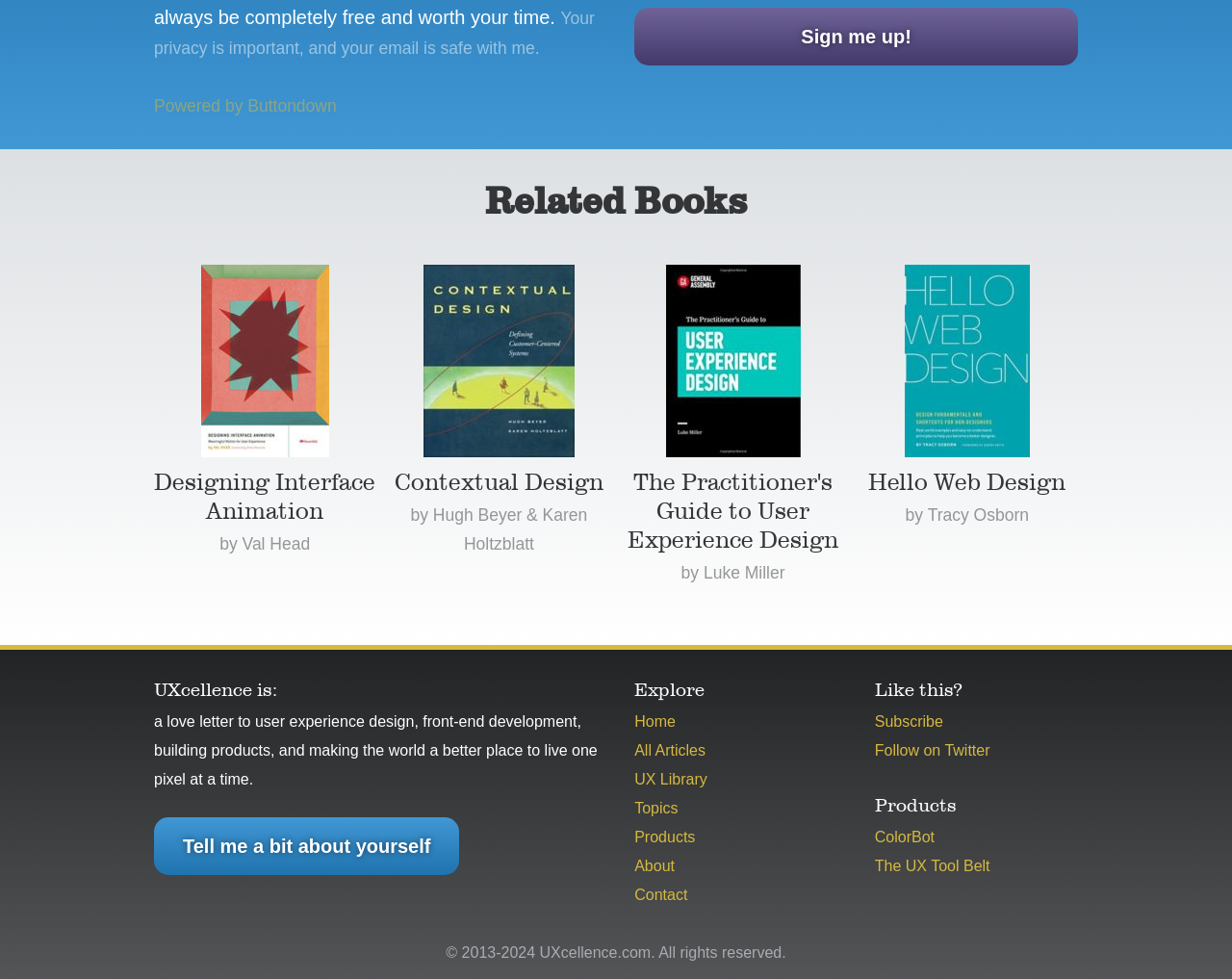Please locate the bounding box coordinates of the element that should be clicked to complete the given instruction: "Sign up for the newsletter".

[0.515, 0.008, 0.875, 0.067]